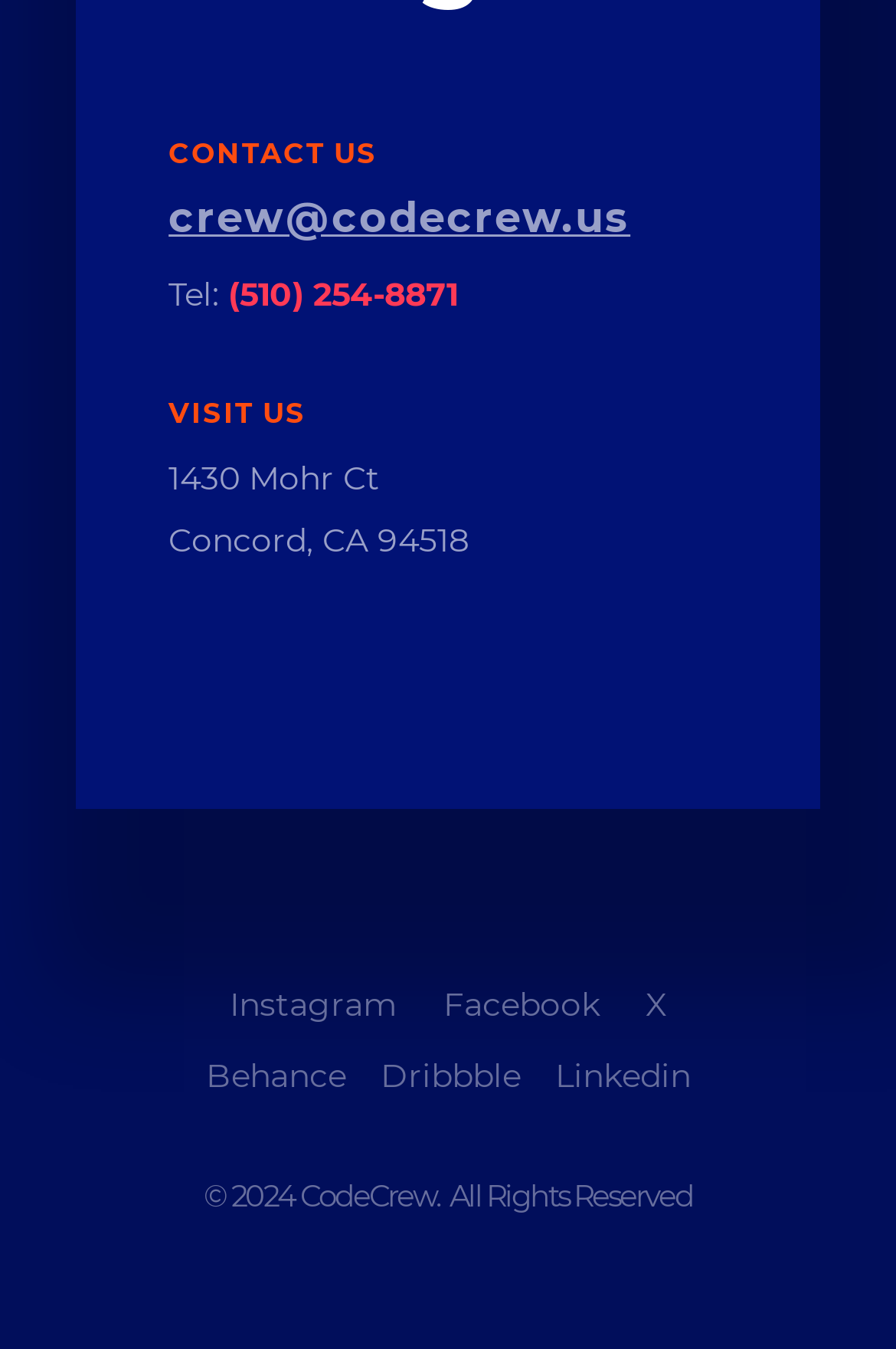Identify the bounding box for the UI element described as: "(510) 254-8871". Ensure the coordinates are four float numbers between 0 and 1, formatted as [left, top, right, bottom].

[0.255, 0.203, 0.511, 0.234]